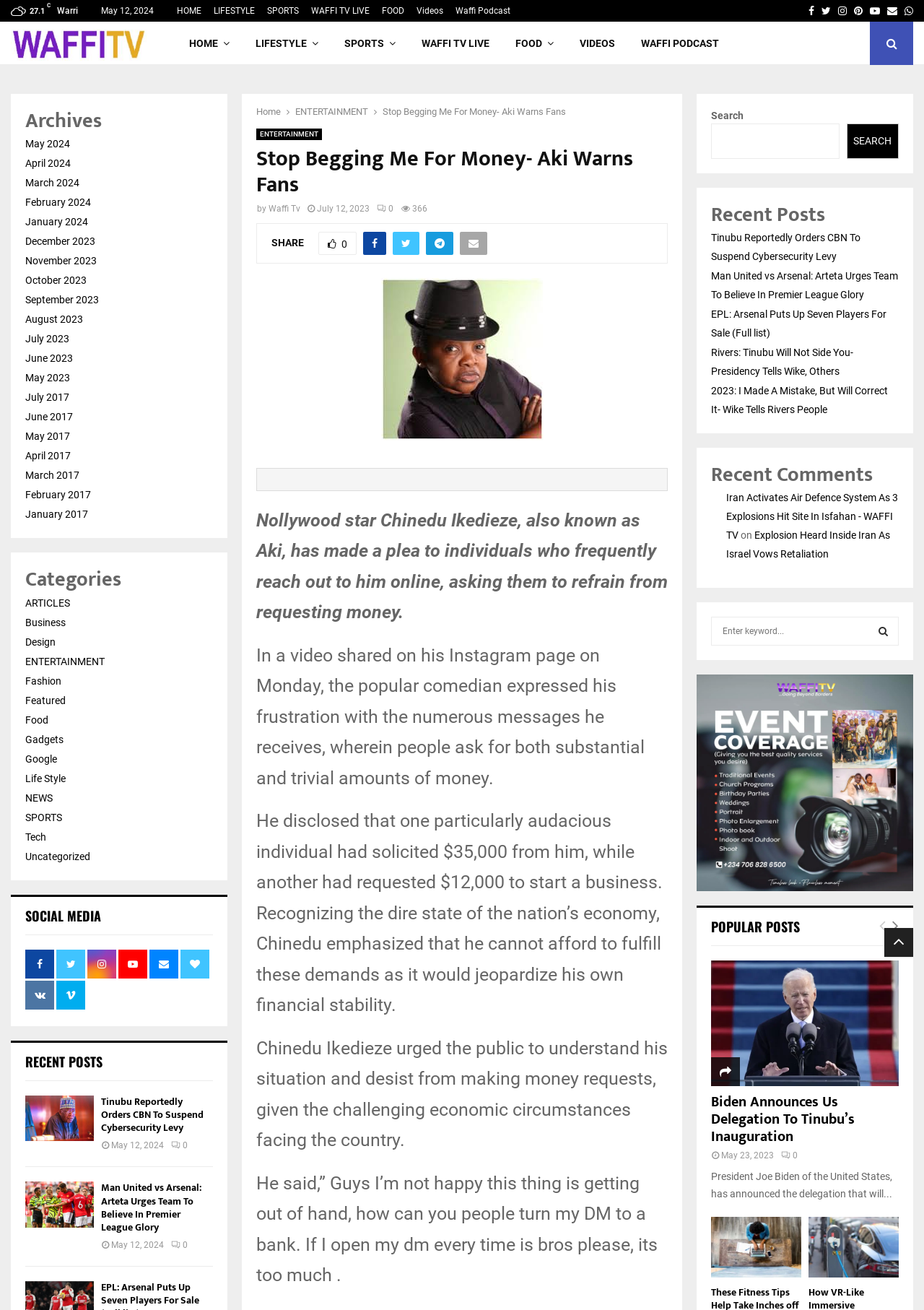Identify the title of the webpage and provide its text content.

Stop Begging Me For Money- Aki Warns Fans